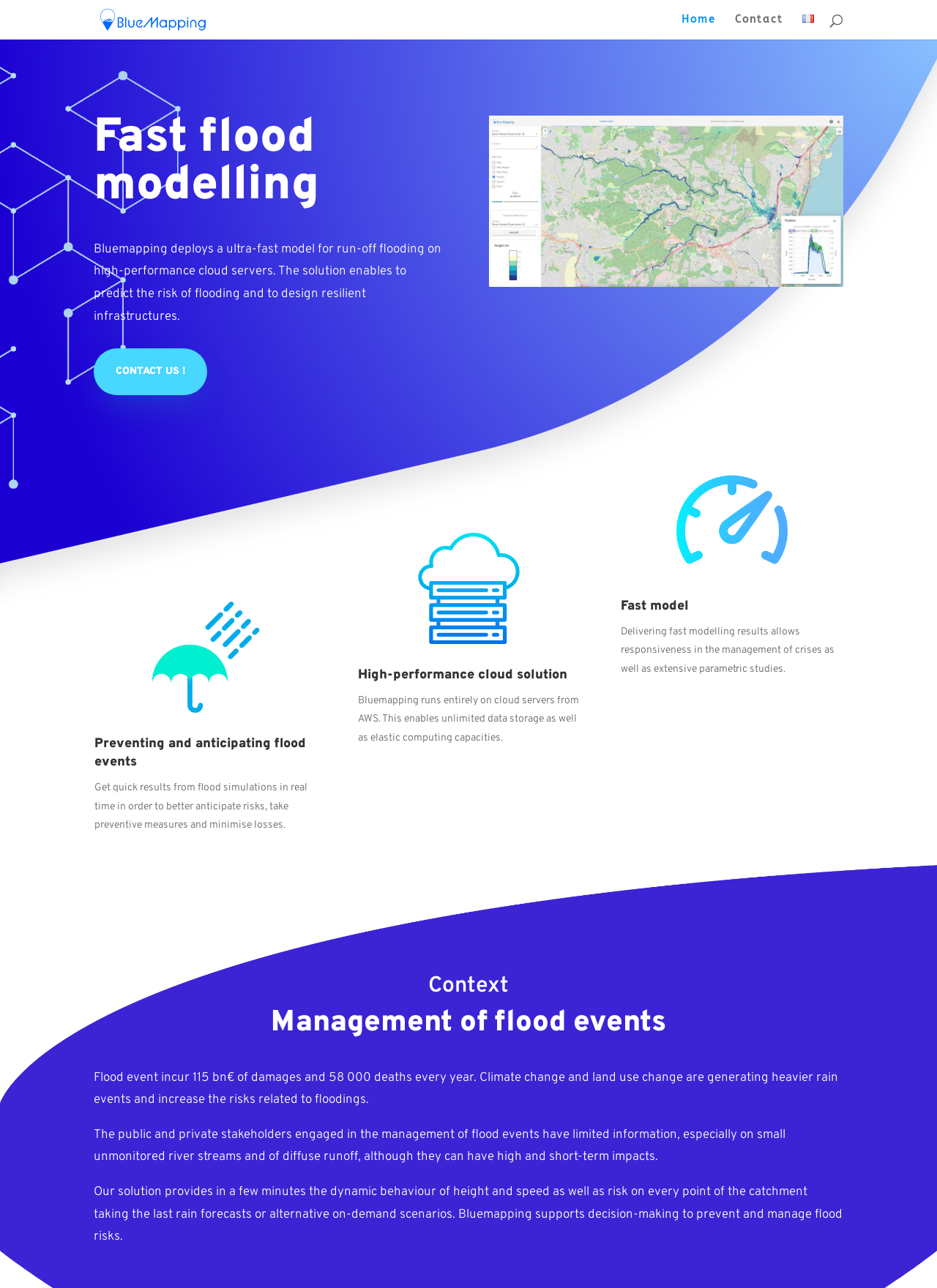Give a comprehensive overview of the webpage, including key elements.

The webpage is about Bluemapping, a fast flood modeling solution. At the top, there is a logo with the text "Bluemapping - Fast flood modelling" and an image with the same text. Below the logo, there are four links: "Home", "Contact", "Français", and a search bar. The "Français" link has a small flag icon next to it.

The main content of the page is divided into four sections. The first section has a heading "Fast flood modelling" and a paragraph of text describing Bluemapping's solution, which uses high-performance cloud servers to predict flood risks and design resilient infrastructures. There is also a "CONTACT US!" link and a large image below.

The second section has a heading "Preventing and anticipating flood events" and a paragraph of text explaining how Bluemapping's fast simulation results can help anticipate risks and minimize losses.

The third section has a heading "High-performance cloud solution" and a paragraph of text describing how Bluemapping runs on cloud servers from AWS, enabling unlimited data storage and elastic computing capacities.

The fourth section has a heading "Fast model" and a paragraph of text explaining how Bluemapping's fast modeling results allow for responsiveness in crisis management and extensive parametric studies.

Below these sections, there are four headings: "Context", "Management of flood events", and two empty headings. The "Management of flood events" section has three paragraphs of text describing the impact of flood events, the limitations of current information, and how Bluemapping's solution supports decision-making to prevent and manage flood risks.